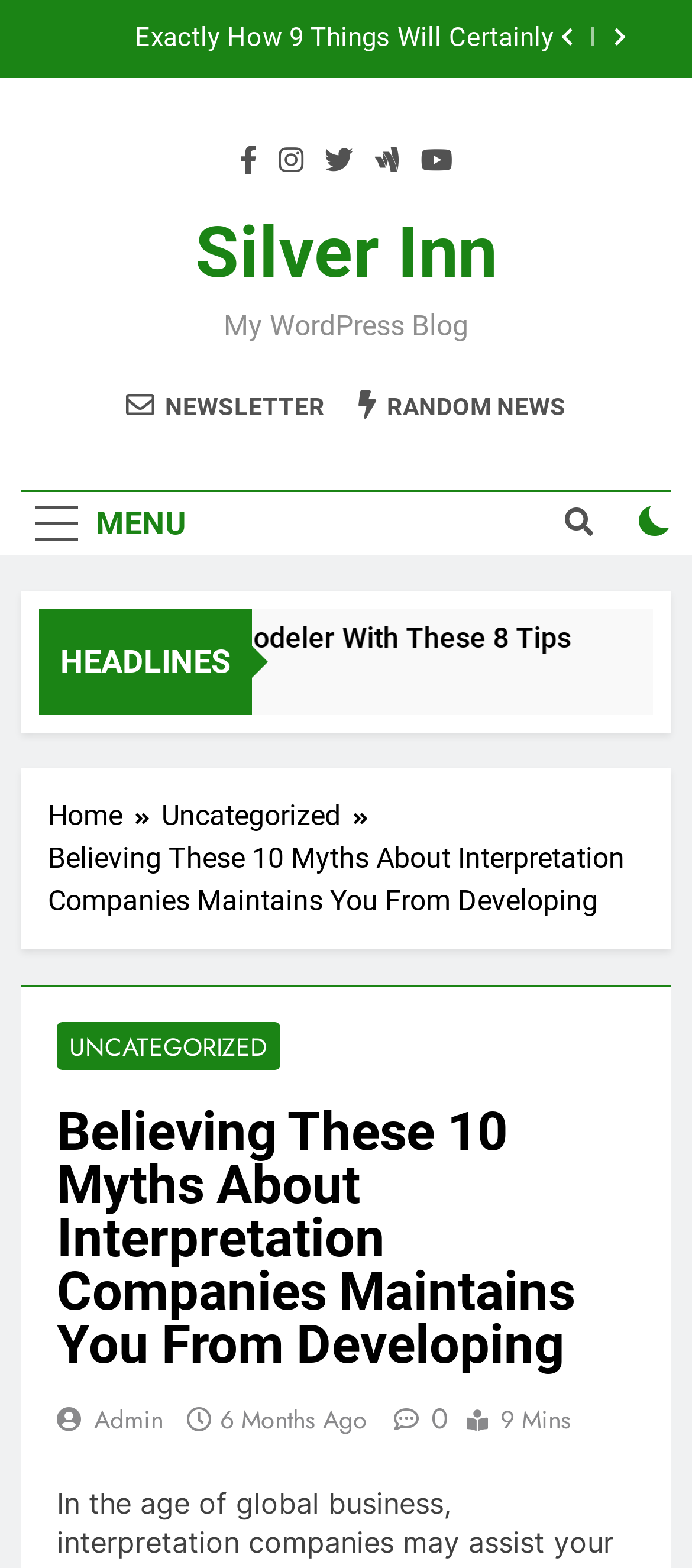Locate the bounding box coordinates of the clickable area needed to fulfill the instruction: "Subscribe to the newsletter".

[0.182, 0.248, 0.469, 0.269]